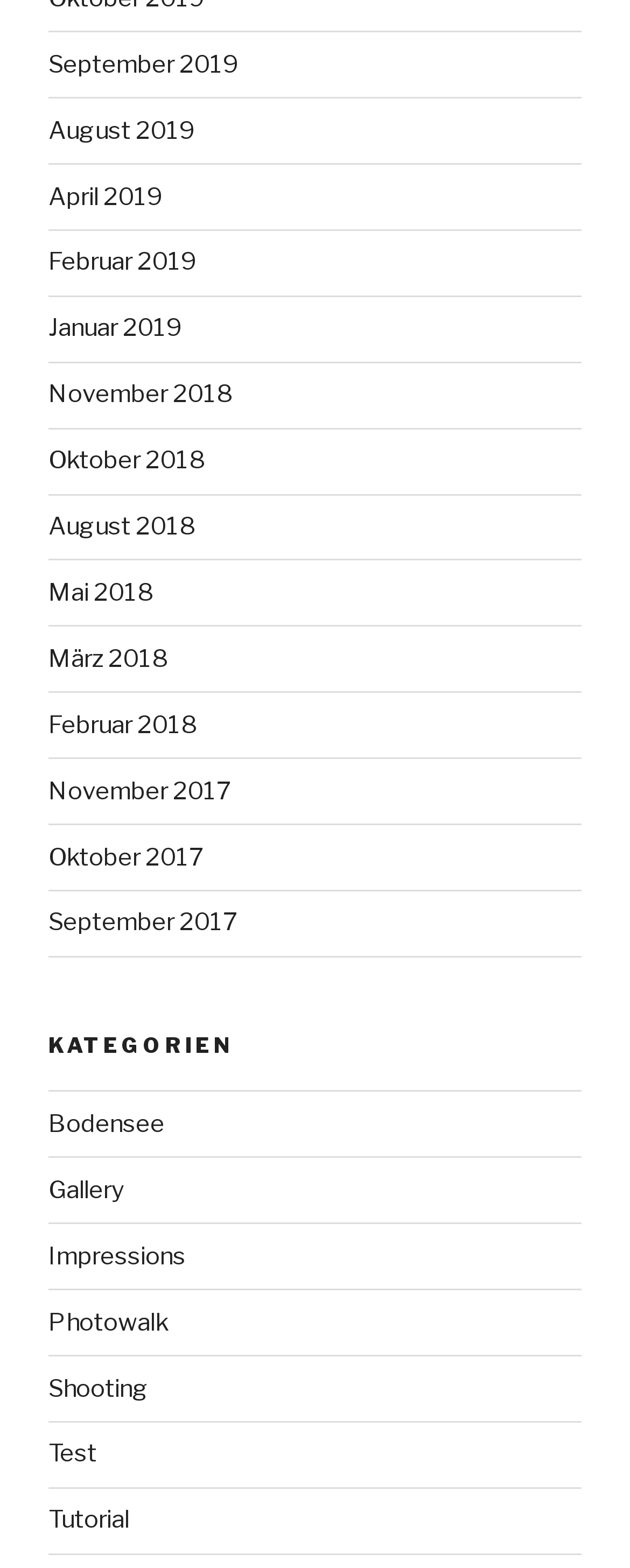How many categories are listed?
Offer a detailed and full explanation in response to the question.

I counted the number of links under the 'KATEGORIEN' heading and found that there are 8 categories listed, including 'Bodensee', 'Gallery', 'Impressions', 'Photowalk', 'Shooting', 'Test', and 'Tutorial'.